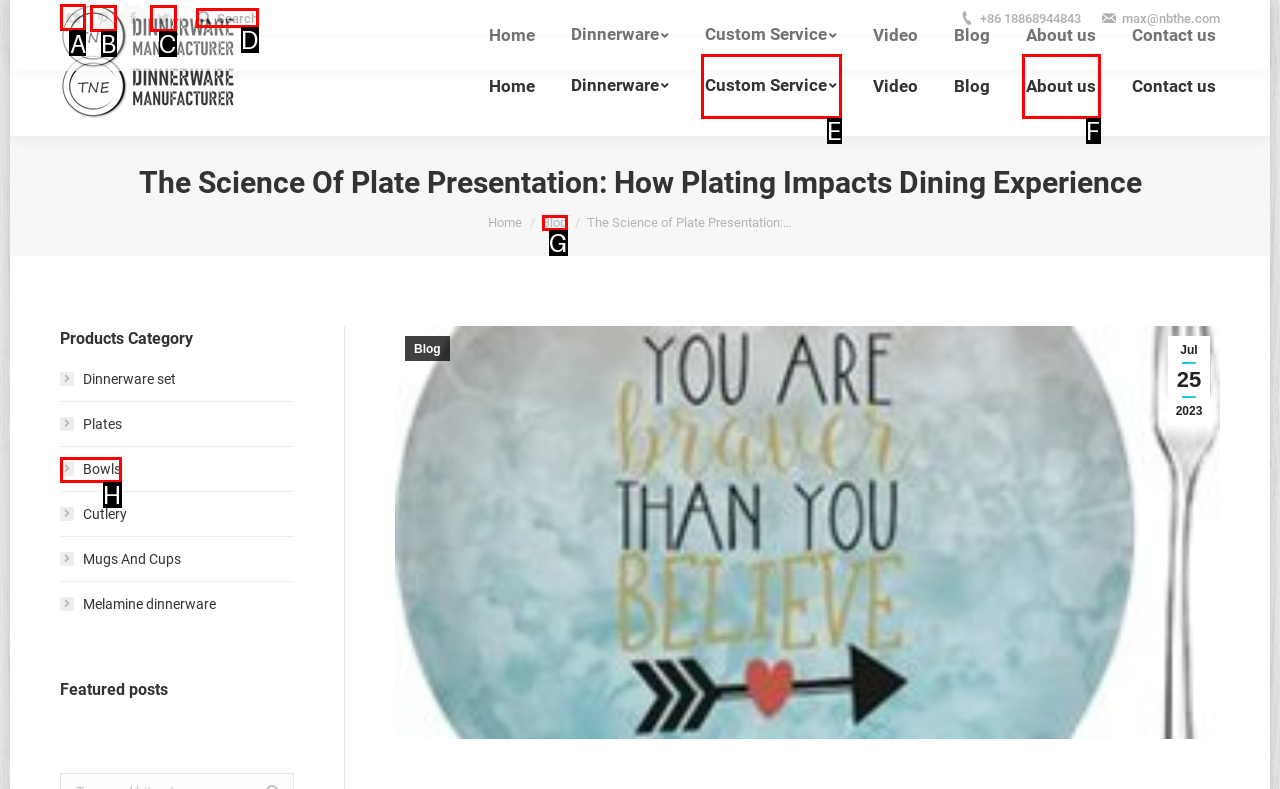Indicate the UI element to click to perform the task: Visit YouTube. Reply with the letter corresponding to the chosen element.

A